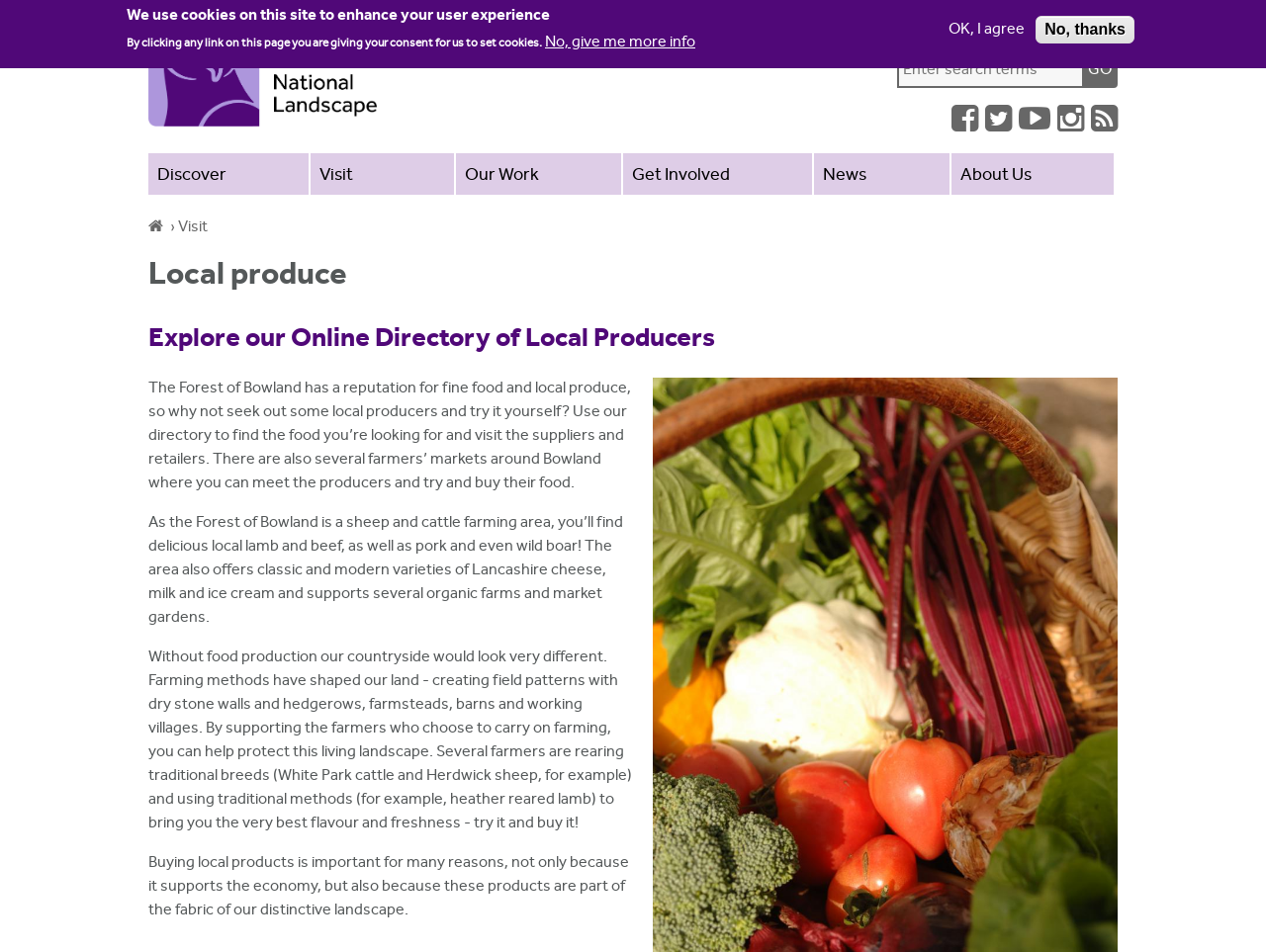Generate a comprehensive description of the webpage content.

The webpage is about local produce in the Forest of Bowland, a national landscape known for its fine food and local products. At the top of the page, there is a notification about cookies, with three buttons: "No, give me more info", "OK, I agree", and "No, thanks". Below this notification, there is a navigation menu with links to "Jump to navigation", "Forest of Bowland National Landscape", "Home", "Contact us", "Site map", and "Log-in". 

On the left side of the page, there is a search form with a heading "Search form", a text box, and a "Go" button. 

The main content of the page is divided into sections. The first section has a heading "Local produce" and a subheading "Explore our Online Directory of Local Producers". This section describes the local produce in the Forest of Bowland, including fine food, lamb, beef, pork, wild boar, Lancashire cheese, milk, and ice cream. It also mentions the importance of supporting local farmers to protect the countryside. 

There are six main links at the top of the page: "Discover", "Visit", "Our Work", "Get Involved", "News", and "About Us". The "Visit" link is highlighted, indicating that the user is currently on this page.